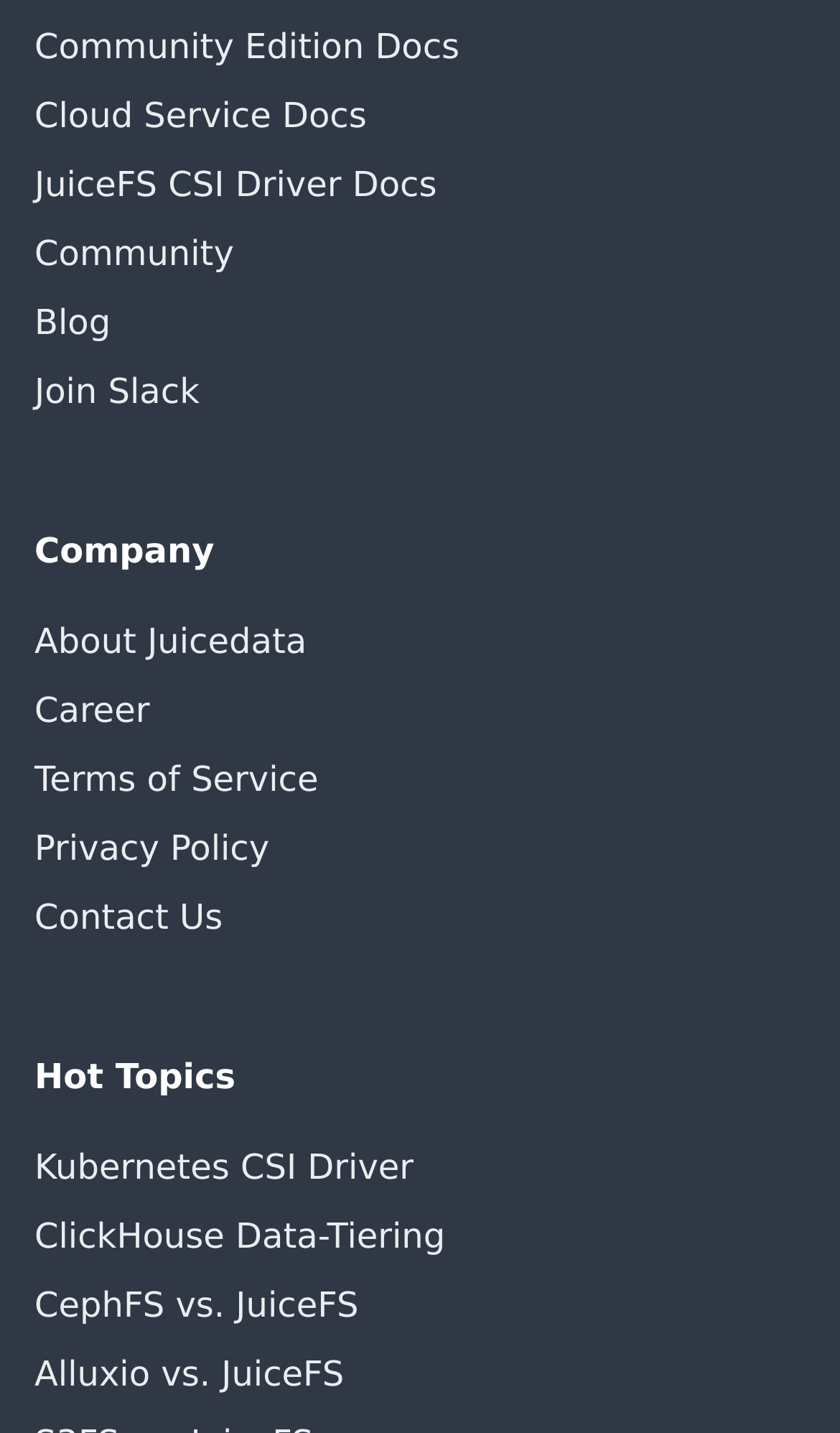Identify the bounding box coordinates of the clickable region required to complete the instruction: "Learn about Kubernetes CSI Driver". The coordinates should be given as four float numbers within the range of 0 and 1, i.e., [left, top, right, bottom].

[0.041, 0.79, 0.959, 0.839]